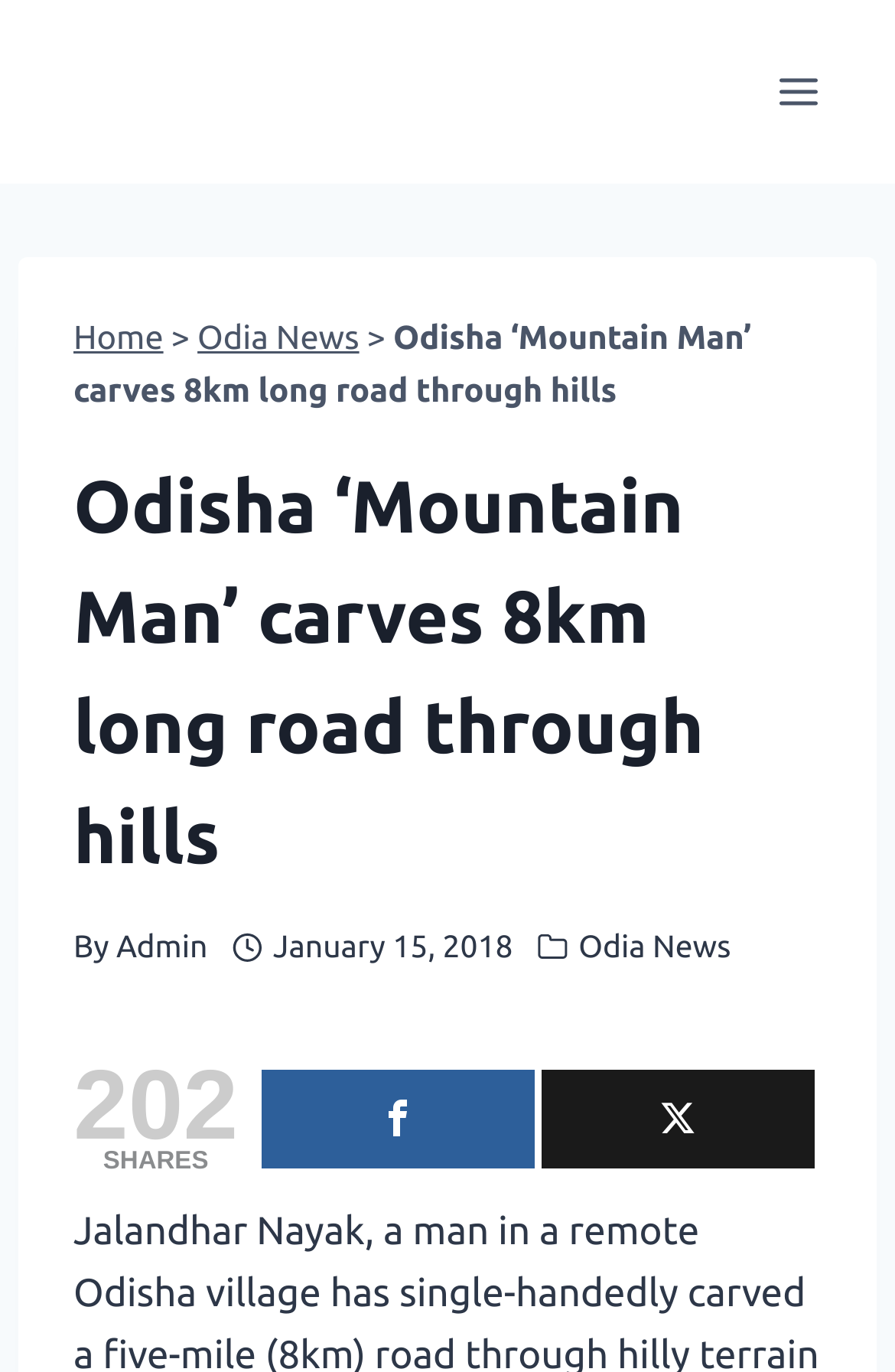What category is the article under?
Please provide a single word or phrase as your answer based on the screenshot.

Odia News